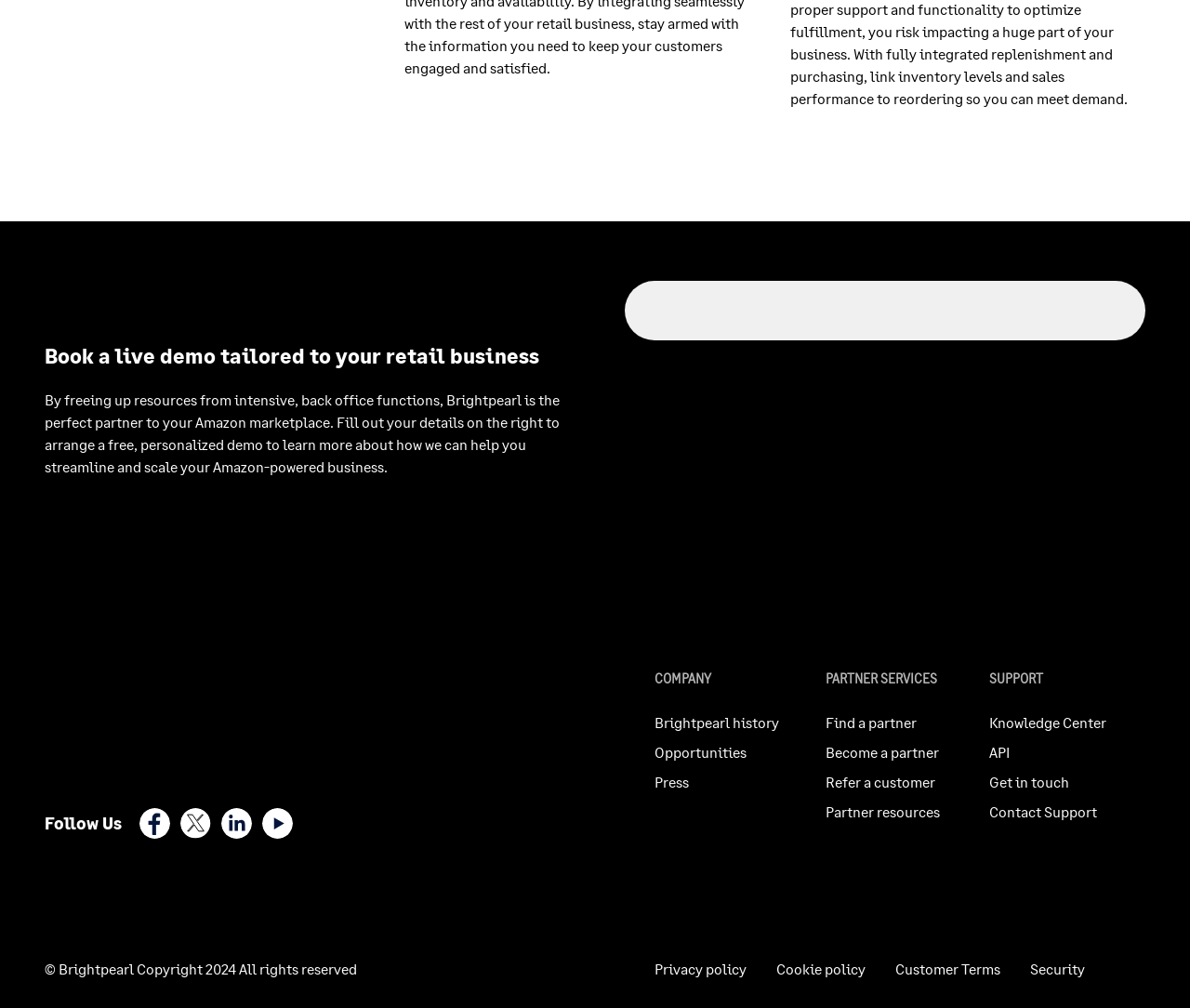Please locate the bounding box coordinates of the element that should be clicked to complete the given instruction: "Get in touch with support".

[0.831, 0.767, 0.898, 0.784]